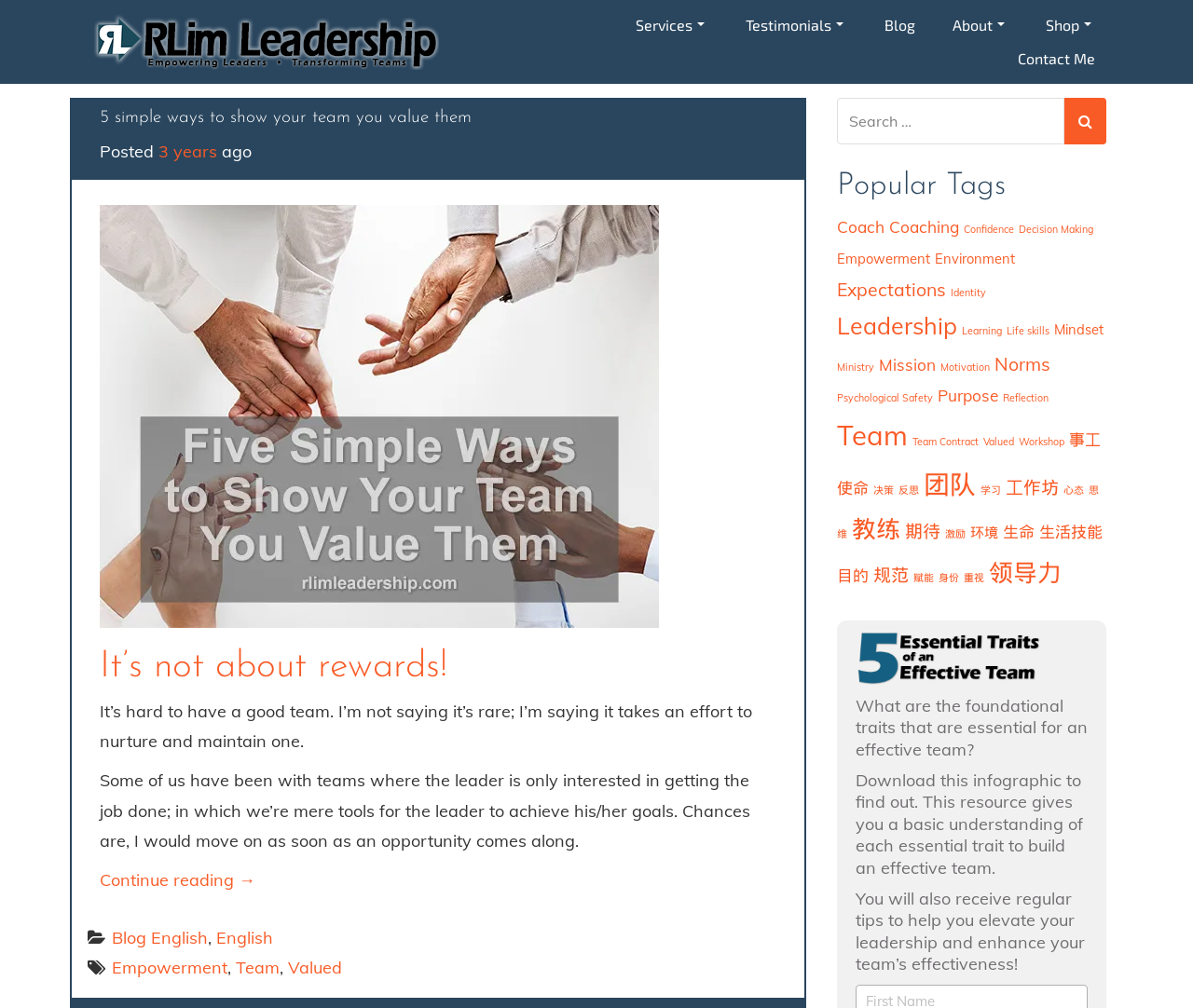Identify the bounding box coordinates for the UI element described by the following text: "Psychological Safety". Provide the coordinates as four float numbers between 0 and 1, in the format [left, top, right, bottom].

[0.702, 0.388, 0.782, 0.401]